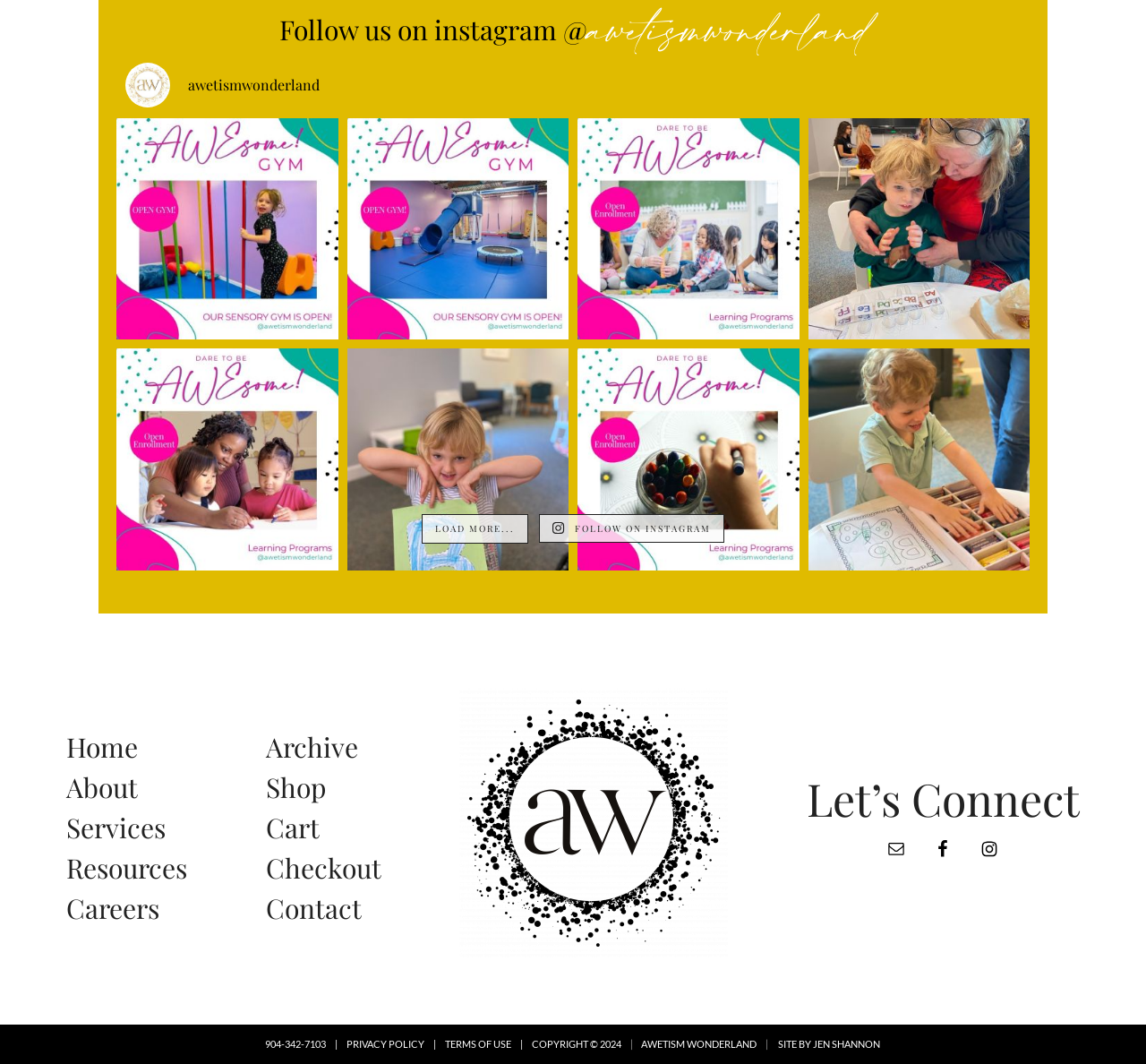Given the description: "awetismwonderland", determine the bounding box coordinates of the UI element. The coordinates should be formatted as four float numbers between 0 and 1, [left, top, right, bottom].

[0.511, 0.011, 0.757, 0.045]